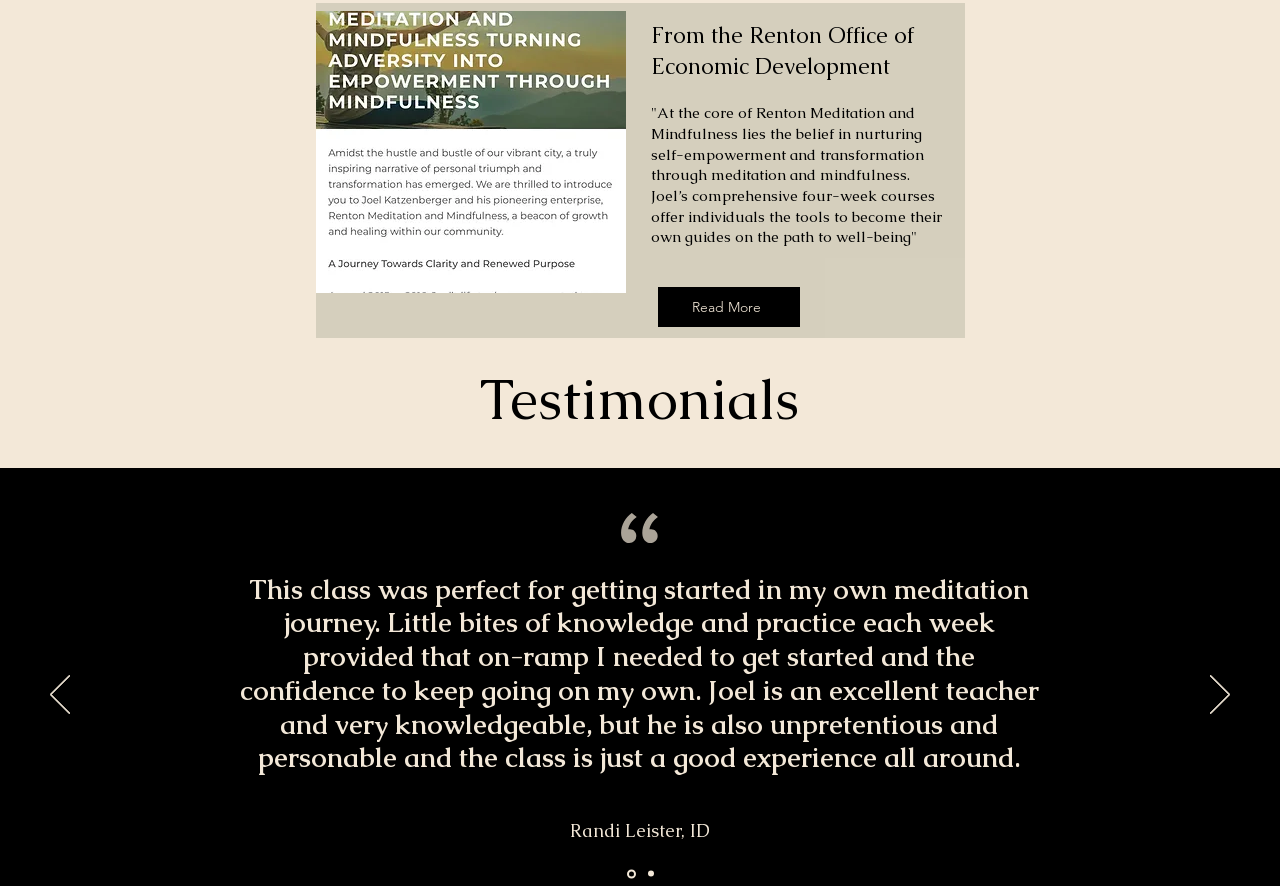Refer to the image and answer the question with as much detail as possible: What is the purpose of the 'Read More' link?

The 'Read More' link is placed below the introductory text of the article, suggesting that it leads to the full article, allowing users to read more about the topic of meditation and mindfulness.